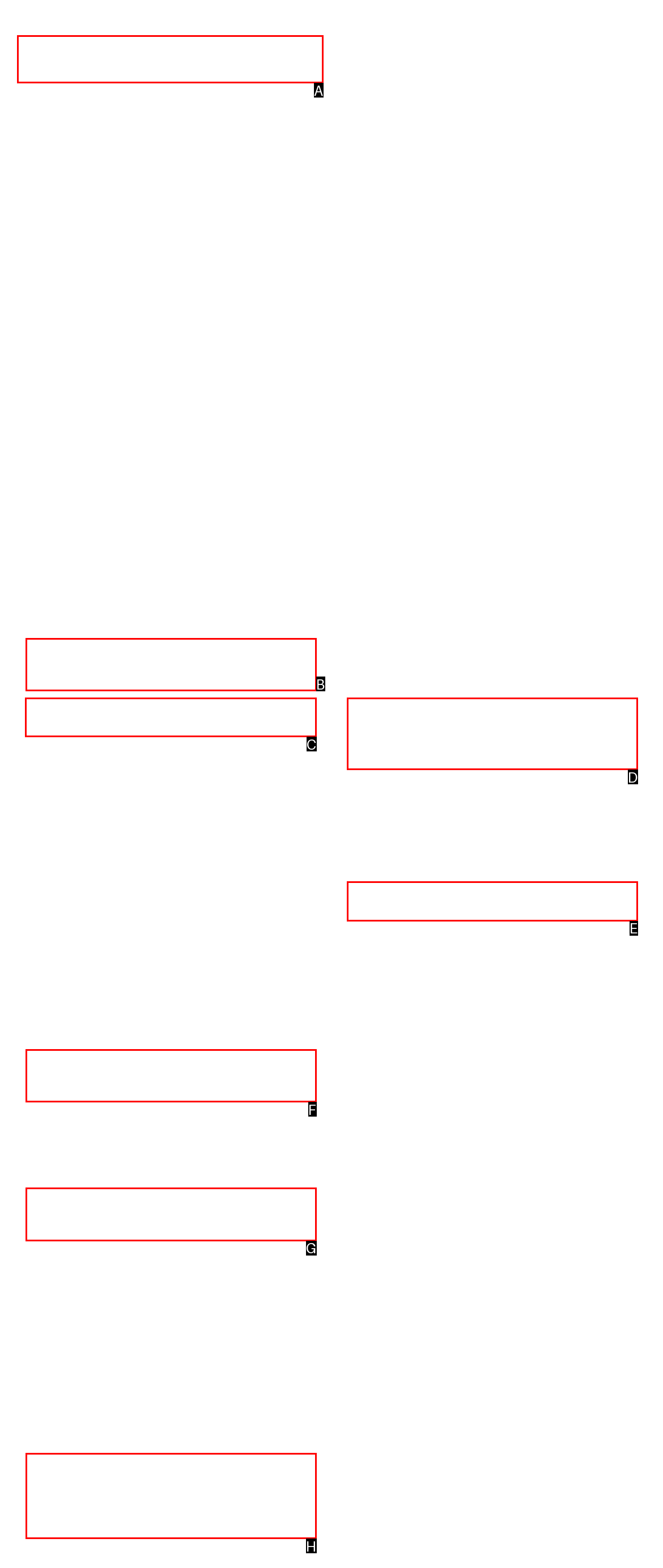Determine which UI element I need to click to achieve the following task: Get immediate support Provide your answer as the letter of the selected option.

C